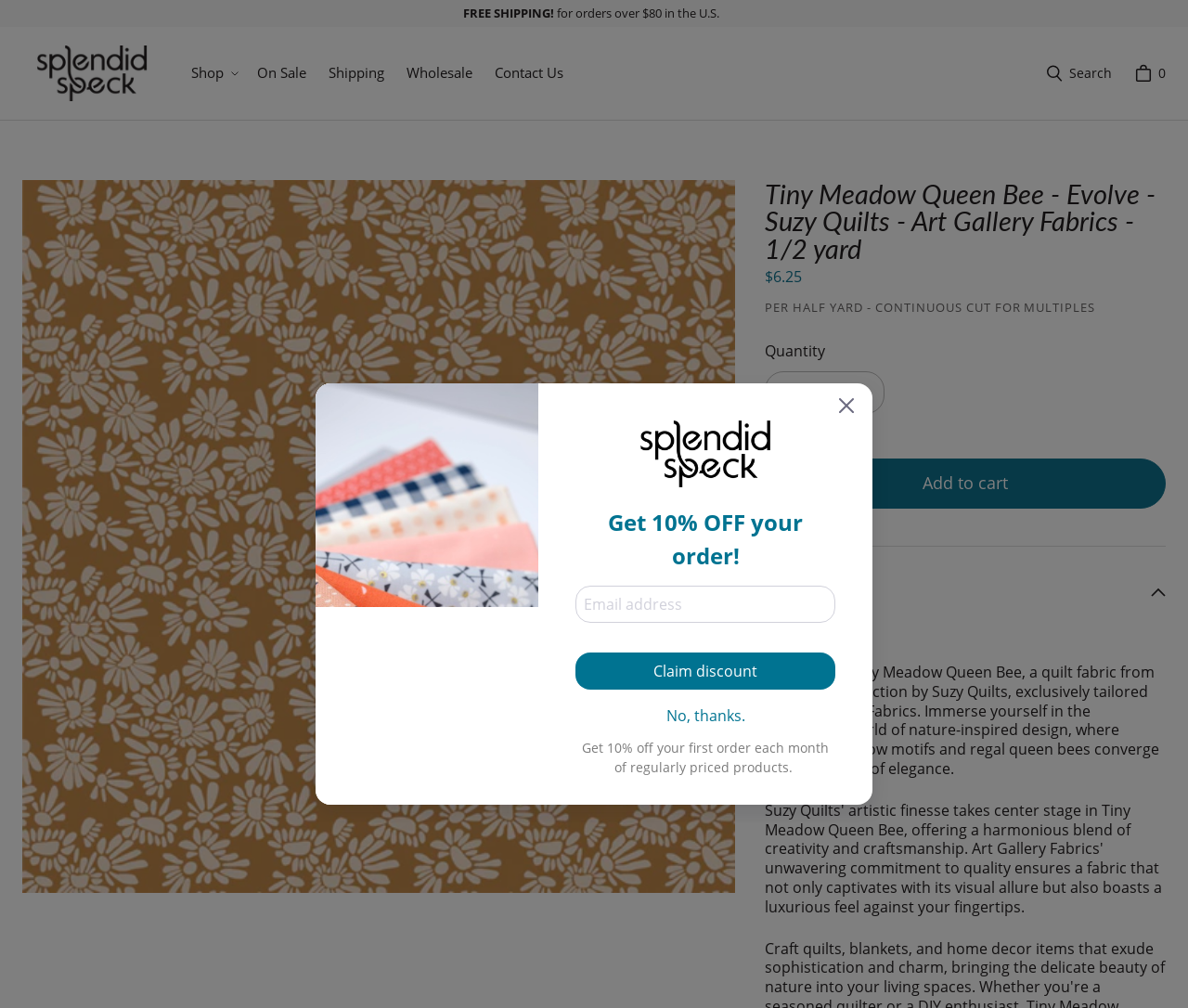Answer the question below using just one word or a short phrase: 
What is the navigation menu item that comes after 'On Sale'?

Shipping